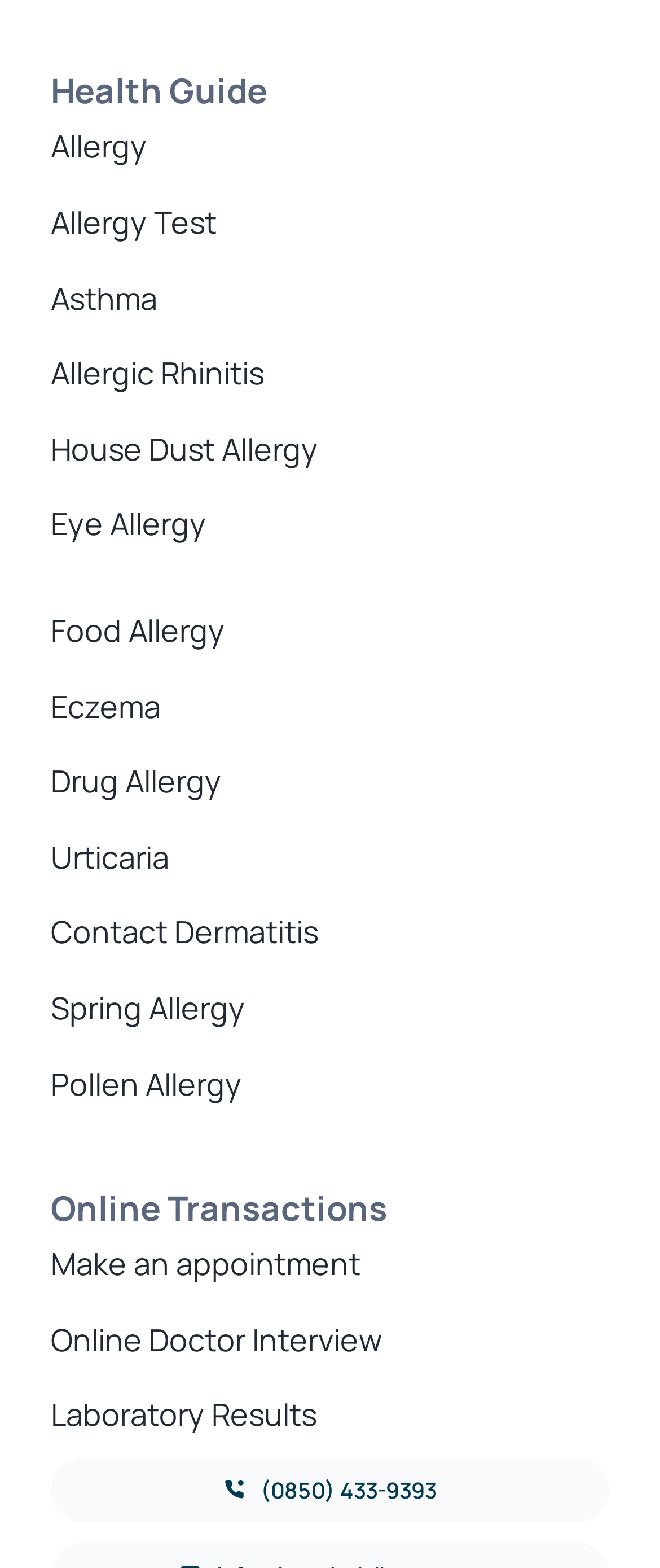Find the bounding box of the element with the following description: "Online Doctor Interview". The coordinates must be four float numbers between 0 and 1, formatted as [left, top, right, bottom].

[0.077, 0.838, 0.923, 0.873]